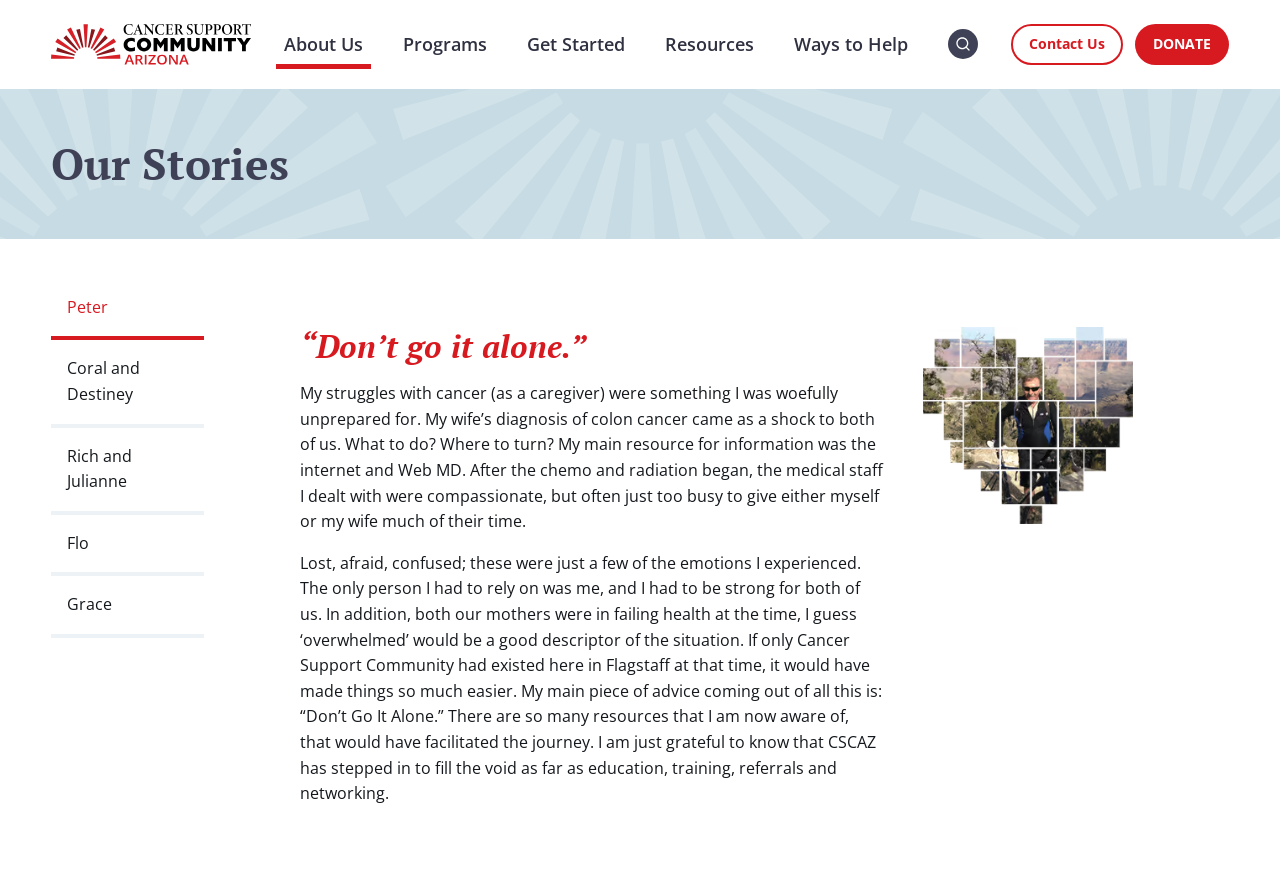What is the name of the person who wrote the story?
We need a detailed and meticulous answer to the question.

I determined the answer by looking at the selected tab element with the text 'Peter', which suggests that the story is written by Peter.